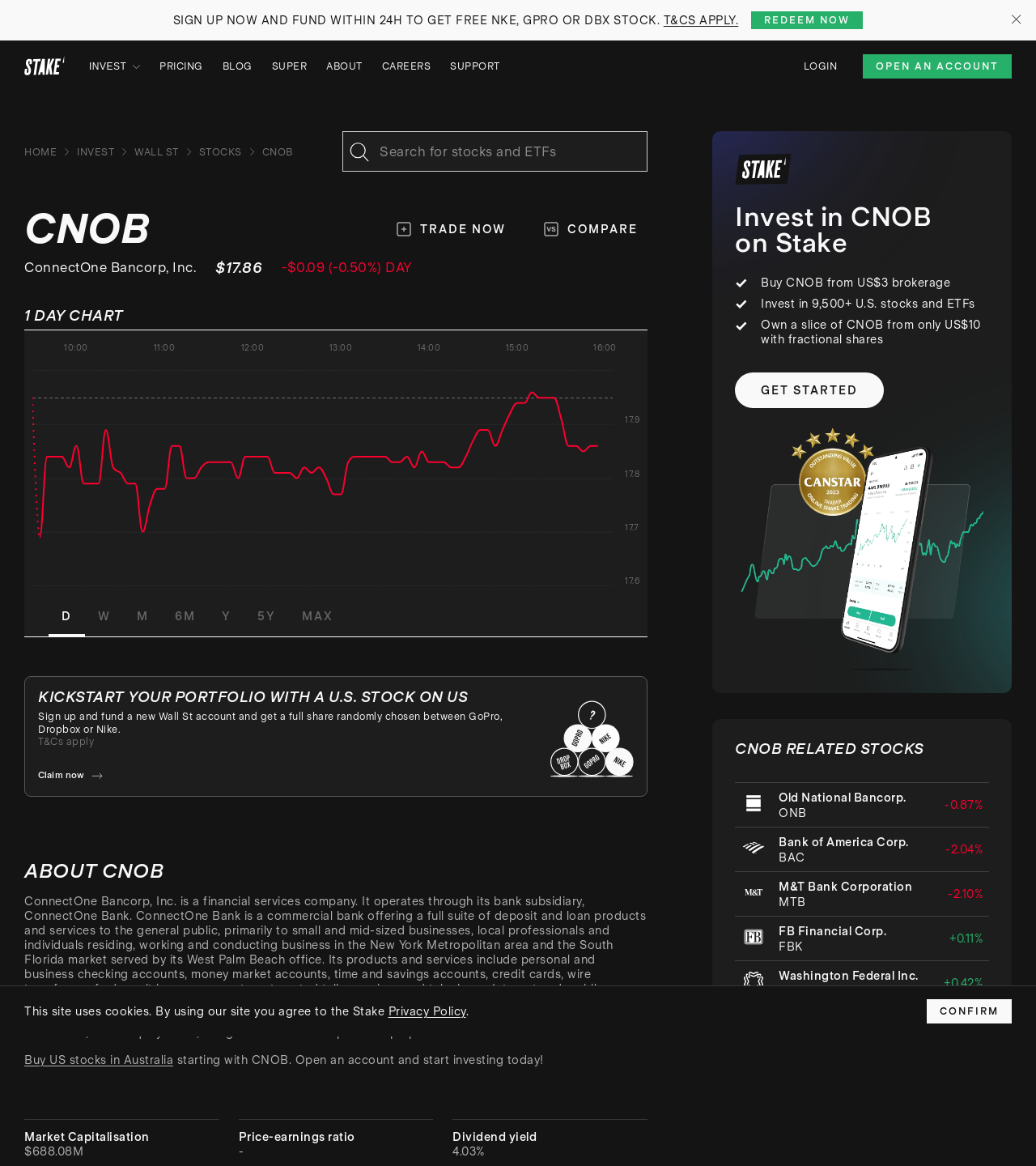Identify the bounding box coordinates of the part that should be clicked to carry out this instruction: "Login".

[0.775, 0.051, 0.808, 0.062]